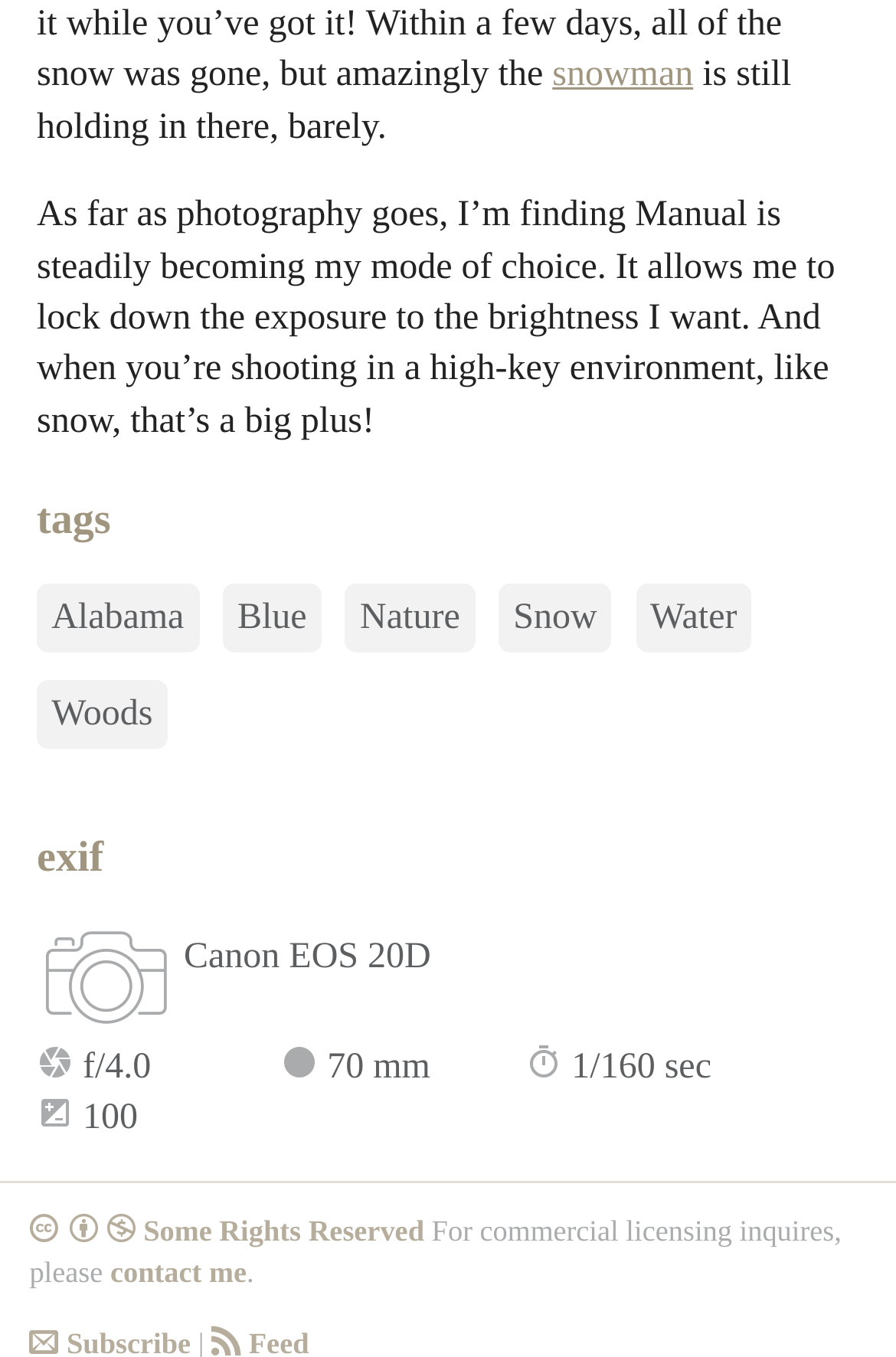Based on the image, provide a detailed and complete answer to the question: 
What is the photographer's preferred mode?

The photographer mentions in the text that 'Manual is steadily becoming my mode of choice' when it comes to photography, indicating that Manual is their preferred mode.